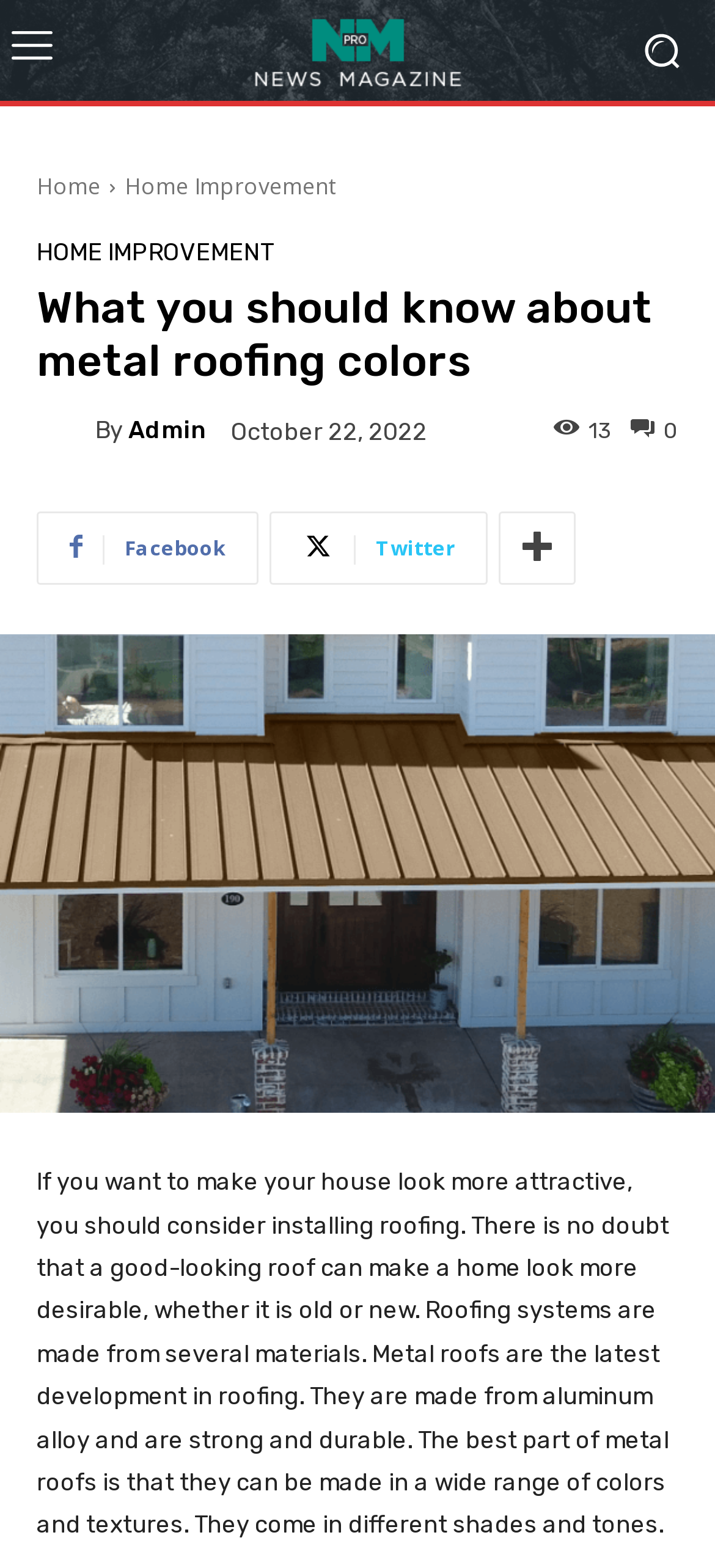Please specify the bounding box coordinates of the area that should be clicked to accomplish the following instruction: "Read the article about metal roofing colors". The coordinates should consist of four float numbers between 0 and 1, i.e., [left, top, right, bottom].

[0.0, 0.404, 1.0, 0.71]